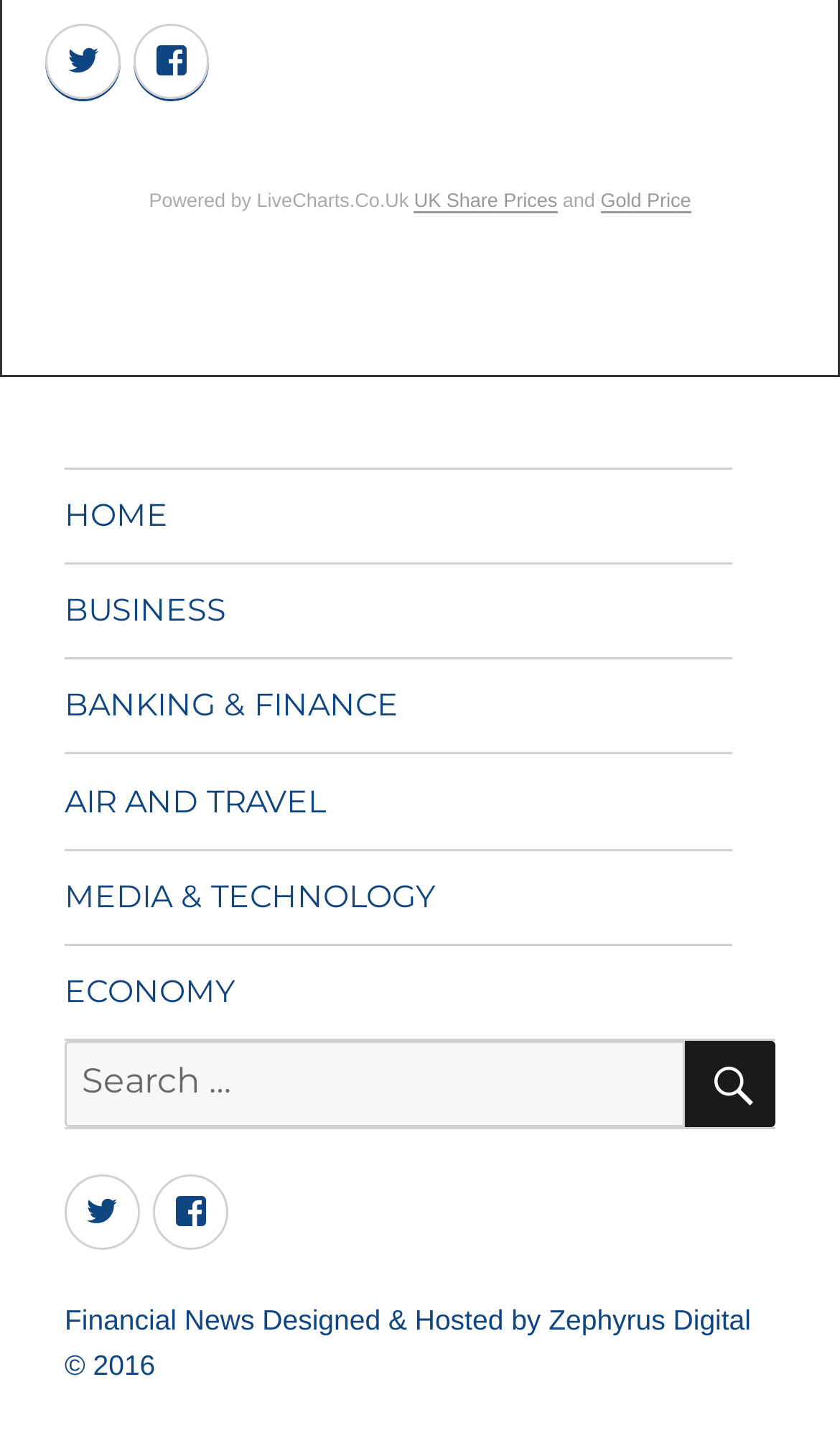Can you identify the bounding box coordinates of the clickable region needed to carry out this instruction: 'Search for something'? The coordinates should be four float numbers within the range of 0 to 1, stated as [left, top, right, bottom].

[0.077, 0.726, 0.923, 0.786]